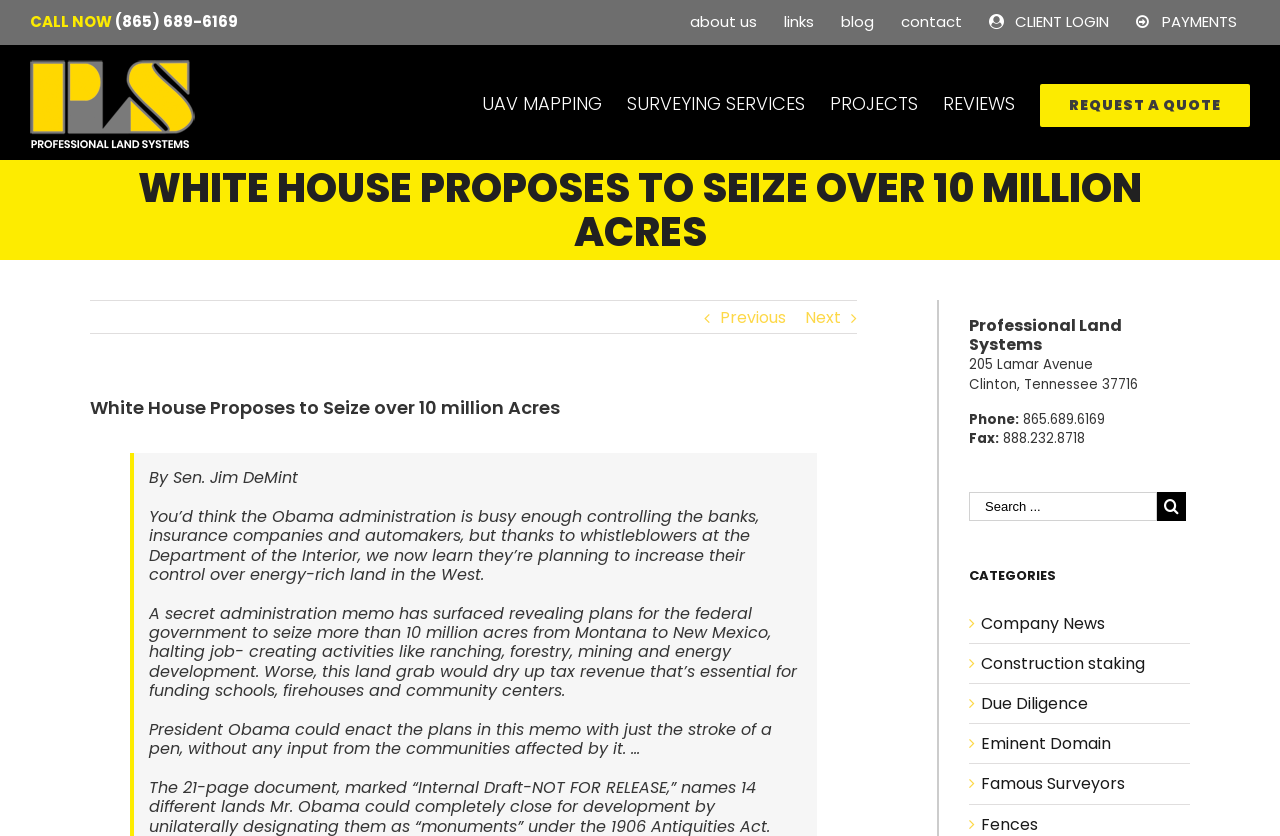Can you find the bounding box coordinates for the element that needs to be clicked to execute this instruction: "View UAV MAPPING"? The coordinates should be given as four float numbers between 0 and 1, i.e., [left, top, right, bottom].

[0.377, 0.054, 0.47, 0.19]